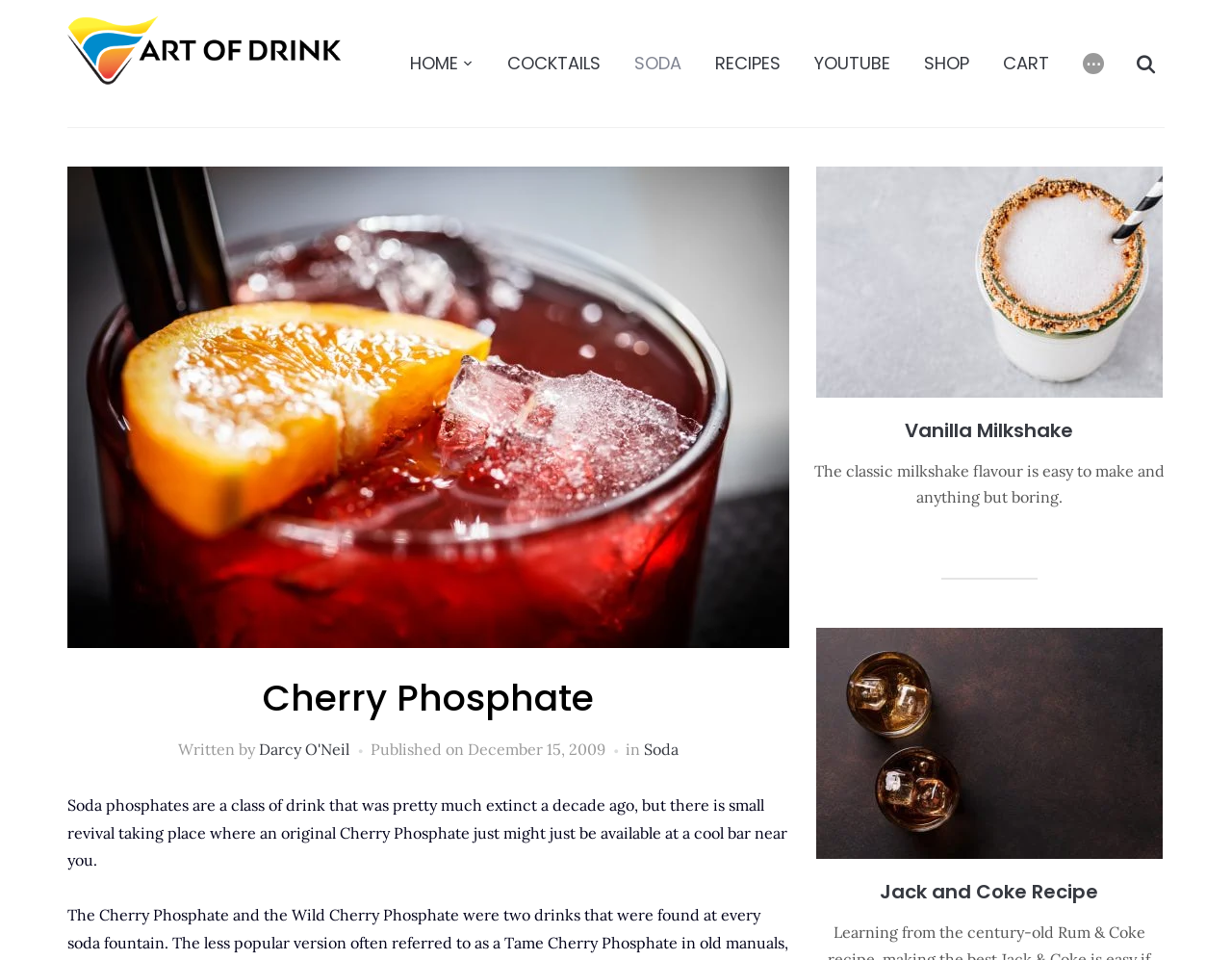Find the bounding box coordinates for the element that must be clicked to complete the instruction: "Create a new user". The coordinates should be four float numbers between 0 and 1, indicated as [left, top, right, bottom].

None